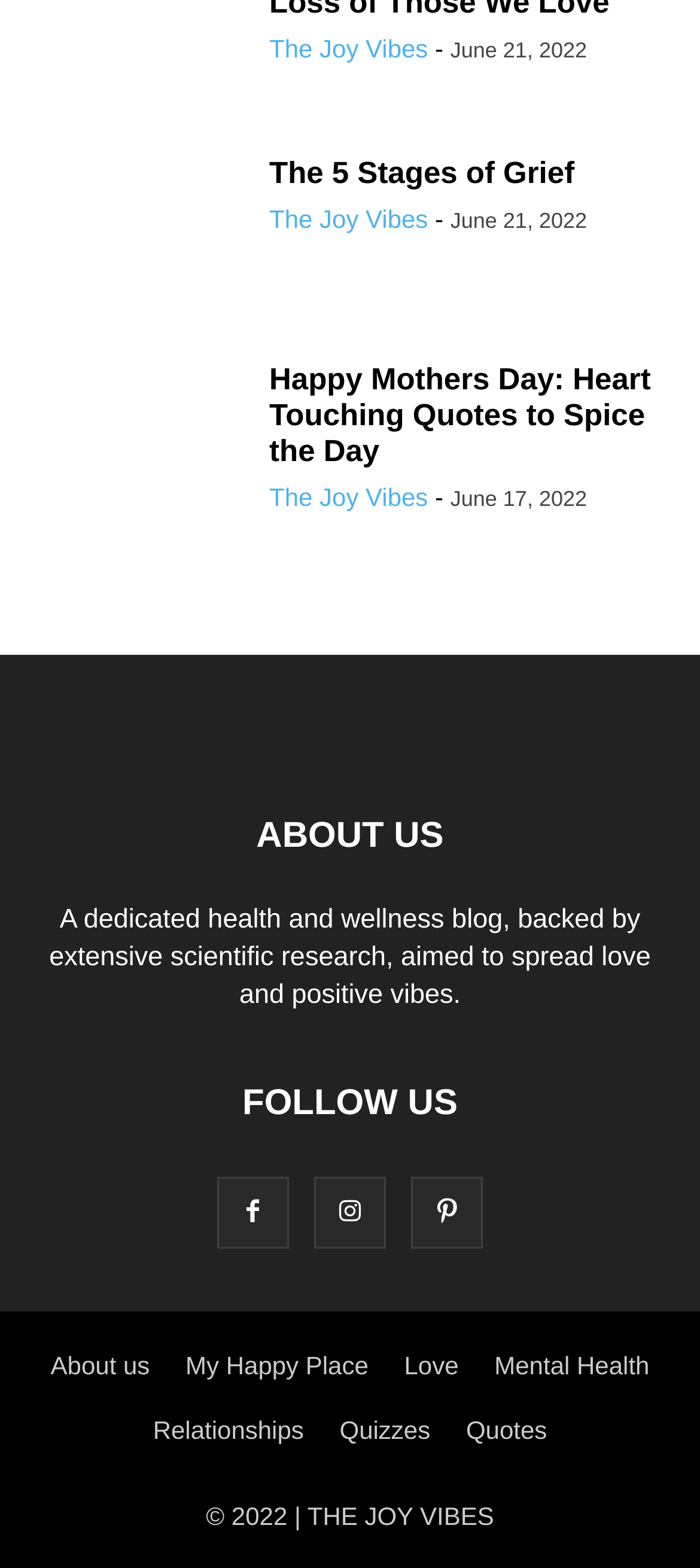Please identify the bounding box coordinates of the clickable area that will fulfill the following instruction: "Visit 'Happy Mothers Day: Heart Touching Quotes to Spice the Day'". The coordinates should be in the format of four float numbers between 0 and 1, i.e., [left, top, right, bottom].

[0.038, 0.231, 0.346, 0.368]